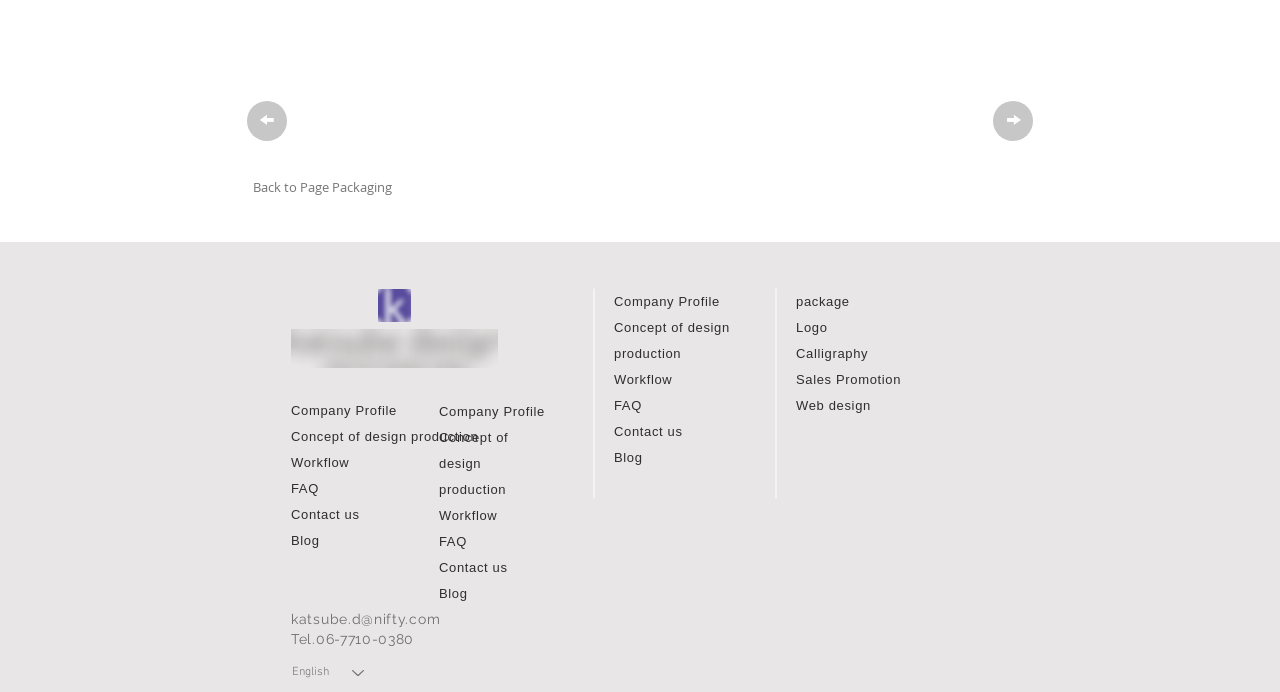Consider the image and give a detailed and elaborate answer to the question: 
What is the email address of the company?

I found the email address by looking at the link element at the bottom of the page, which says 'katsube.d@nifty.com'.